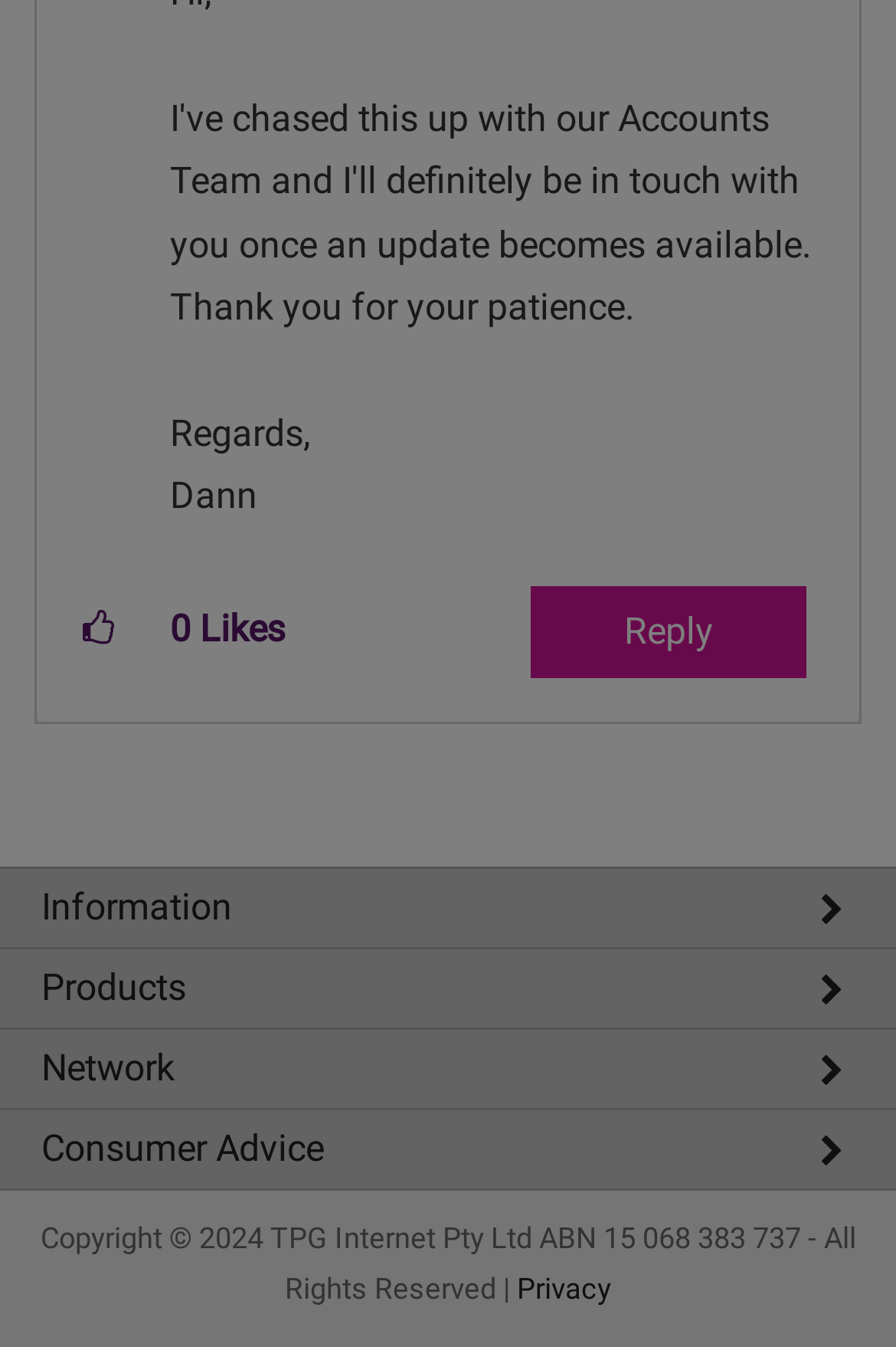Please identify the bounding box coordinates of the region to click in order to complete the given instruction: "Learn about TPG". The coordinates should be four float numbers between 0 and 1, i.e., [left, top, right, bottom].

[0.0, 0.704, 1.0, 0.758]